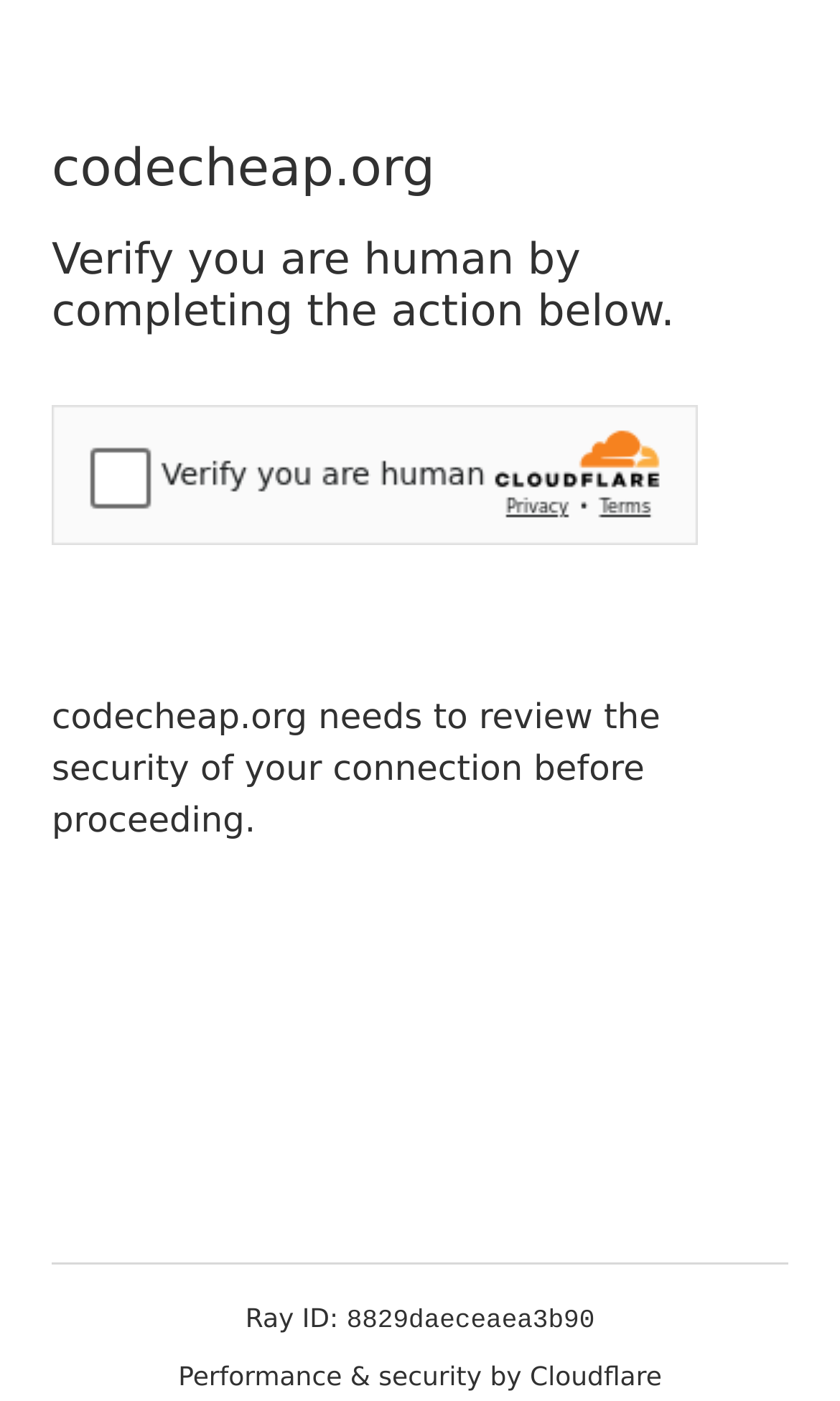Please use the details from the image to answer the following question comprehensively:
What is providing the performance and security for the website?

The text at the bottom of the page reads 'Performance & security by Cloudflare', indicating that Cloudflare is providing the performance and security for the website.